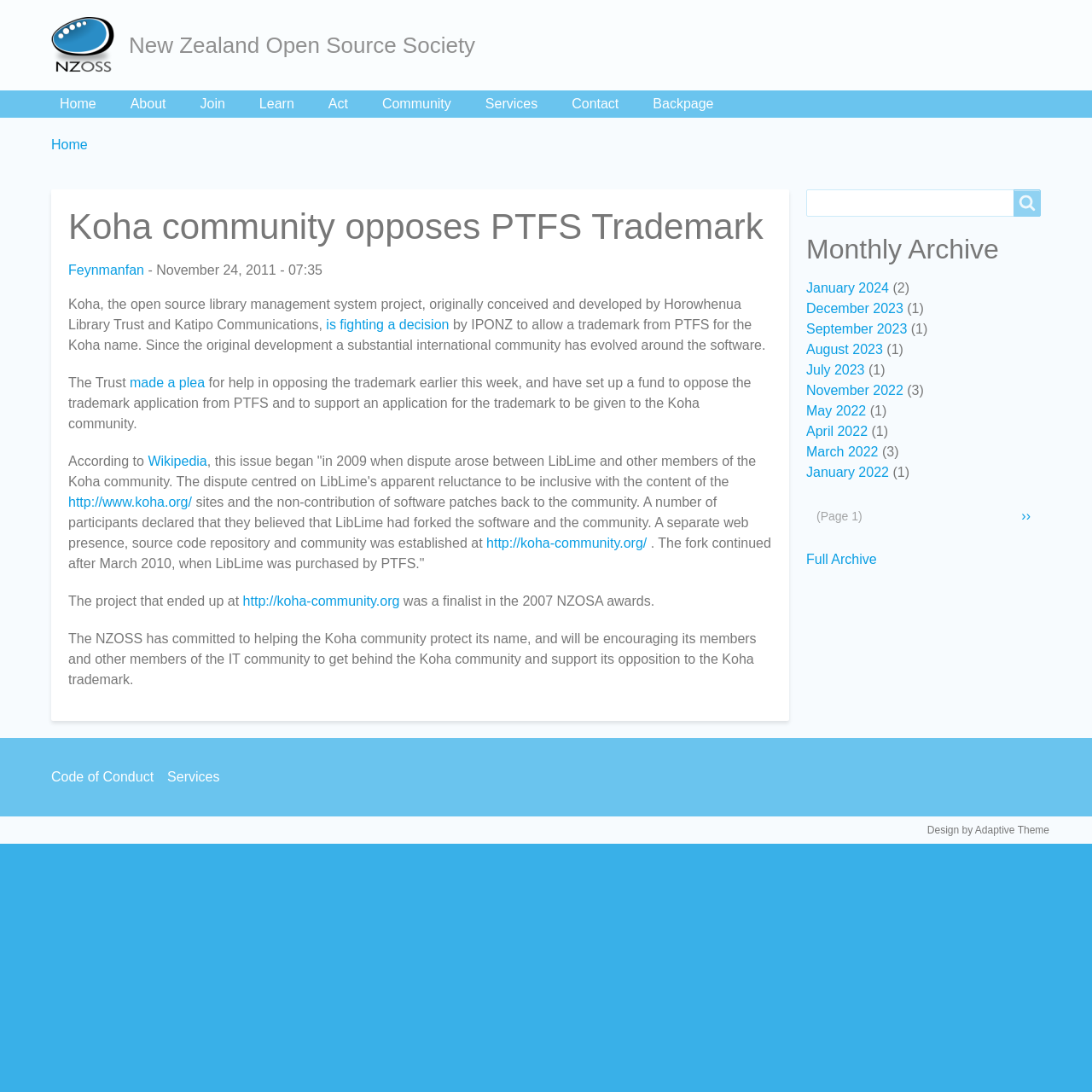Indicate the bounding box coordinates of the clickable region to achieve the following instruction: "View the 'Monthly Archive'."

[0.738, 0.214, 0.953, 0.486]